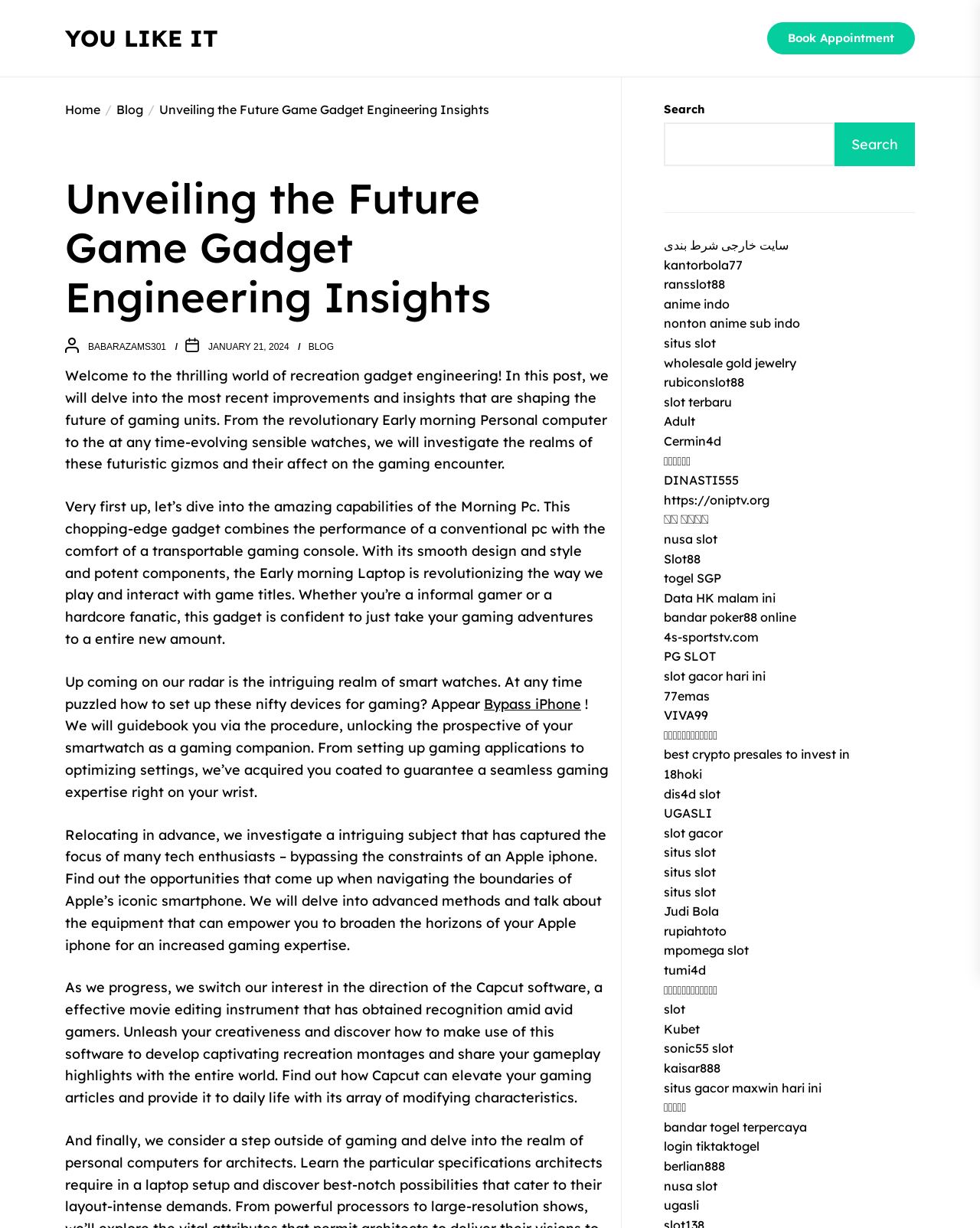Determine the bounding box coordinates for the UI element matching this description: "Blog".

[0.315, 0.277, 0.341, 0.289]